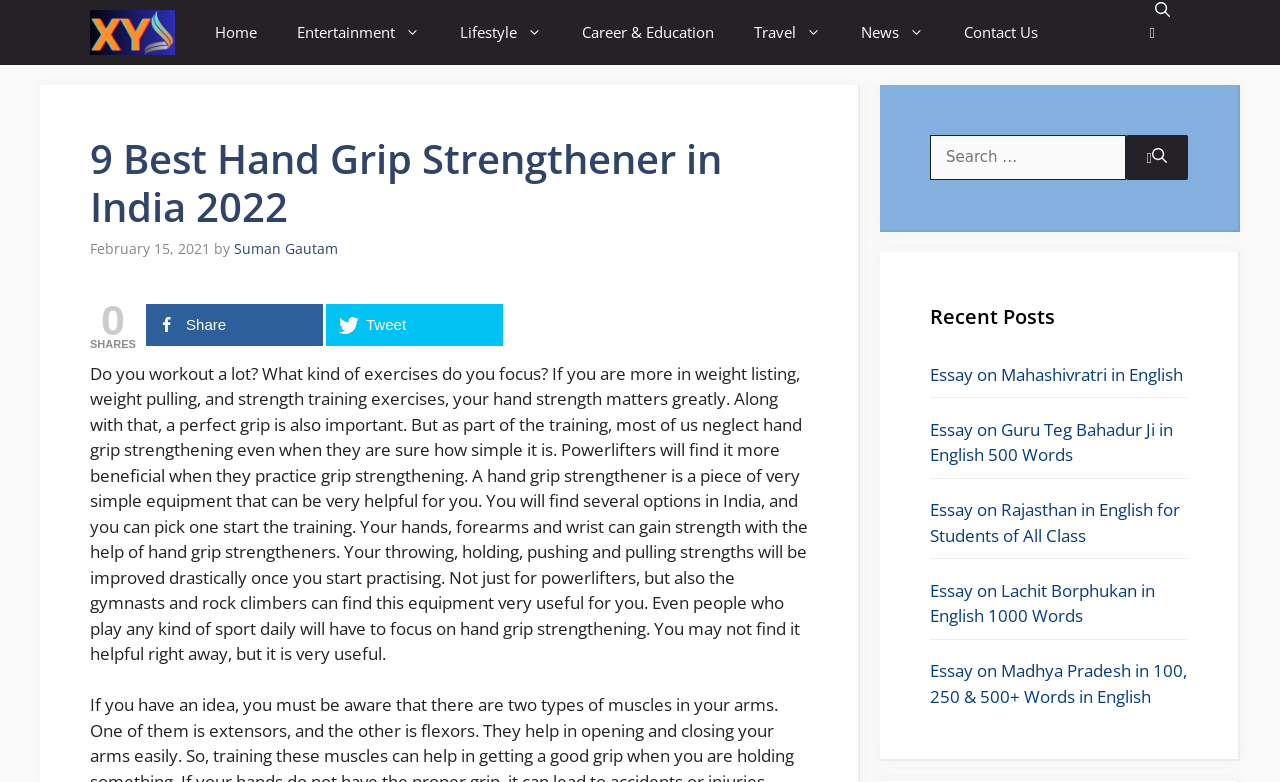Determine the bounding box coordinates for the area you should click to complete the following instruction: "Search for something".

[0.727, 0.173, 0.879, 0.23]